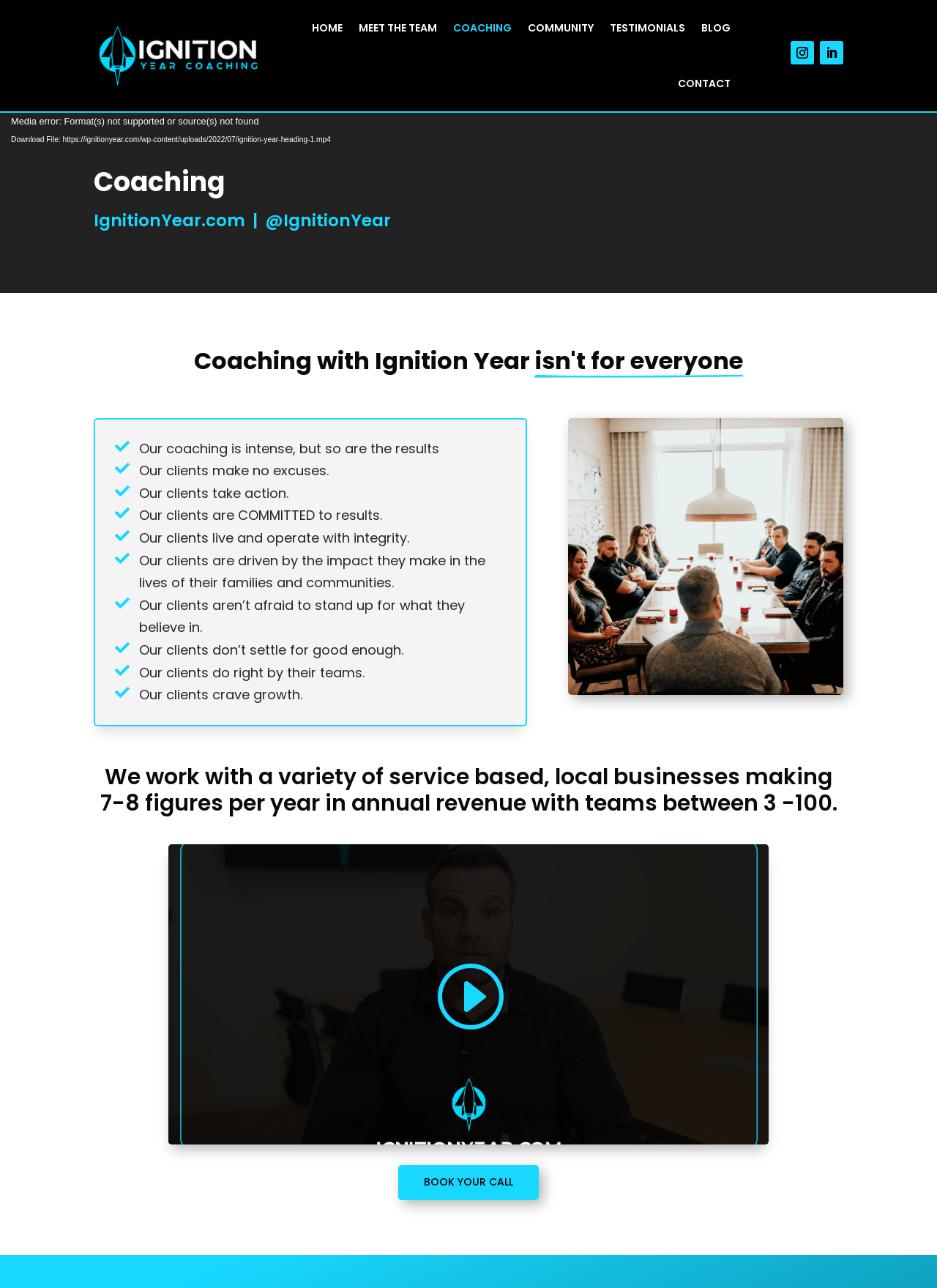What is the purpose of the video player on the webpage?
Use the screenshot to answer the question with a single word or phrase.

To play a video